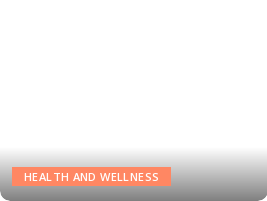Answer the question briefly using a single word or phrase: 
What is the effect of the gradient background on the 'HEALTH AND WELLNESS' link?

Transitions from light to darker shades